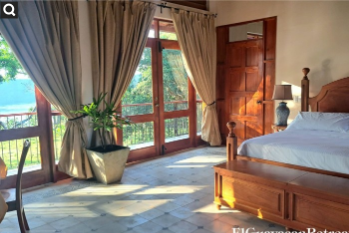What is the purpose of the room's layout? Based on the screenshot, please respond with a single word or phrase.

tranquility